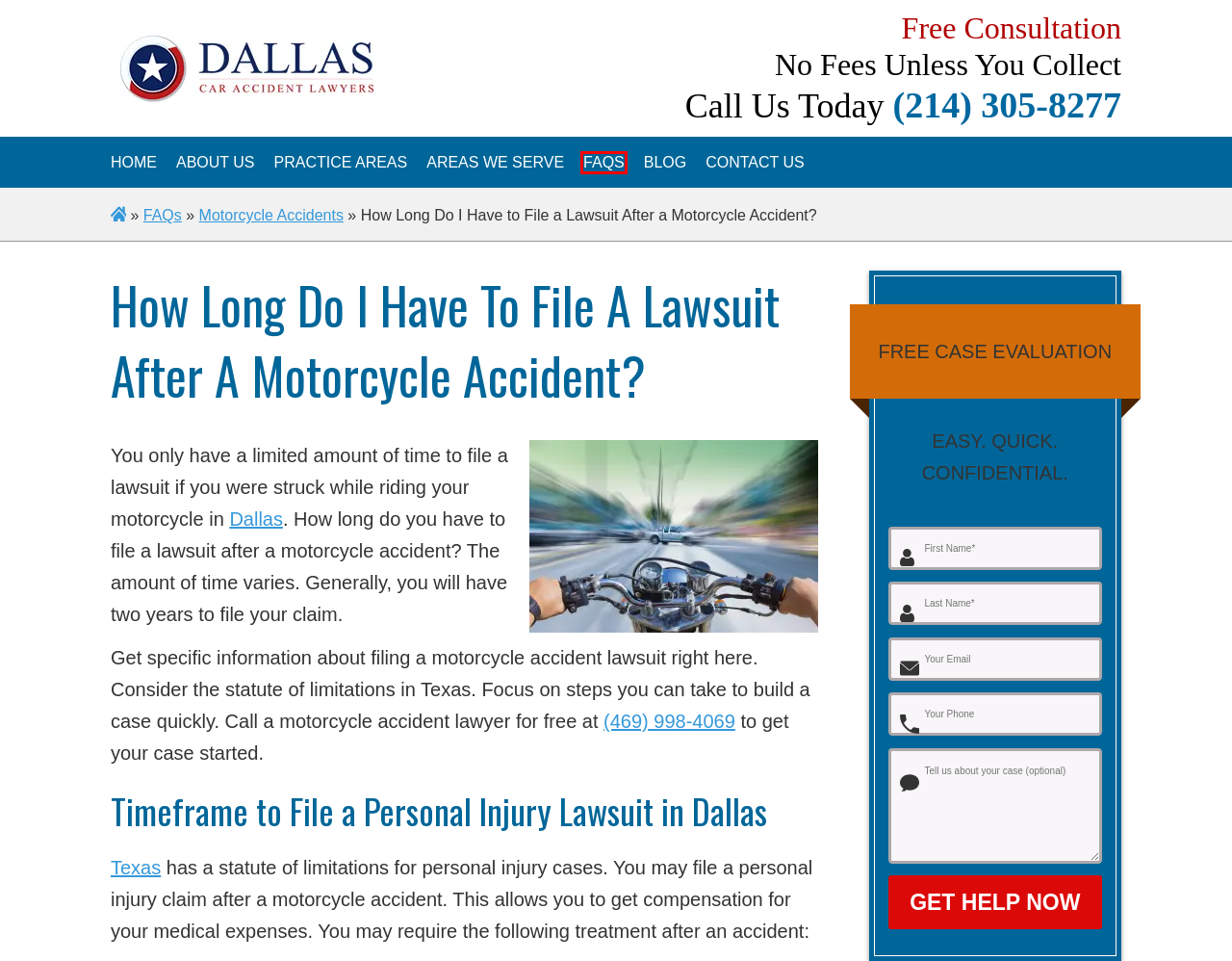Observe the provided screenshot of a webpage with a red bounding box around a specific UI element. Choose the webpage description that best fits the new webpage after you click on the highlighted element. These are your options:
A. Contact Us | Dallas Car Accident Lawyers
B. About Us | Dallas Car Accident Lawyers
C. CIVIL PRACTICE AND REMEDIES CODE  CHAPTER 16. LIMITATIONS
D. FAQs - Dallas Car Accident Lawyers
E. Areas We Serve to Find Car Accident Lawyers Nearby - Dallas Car Accident Lawyers
F. Practice Areas - Dallas Car Accident Lawyers
G. Dallas Car Accident Lawyer | 100% Free - Unless We Win
H. Motorcycle Accidents Archives - Dallas Car Accident Lawyers

D